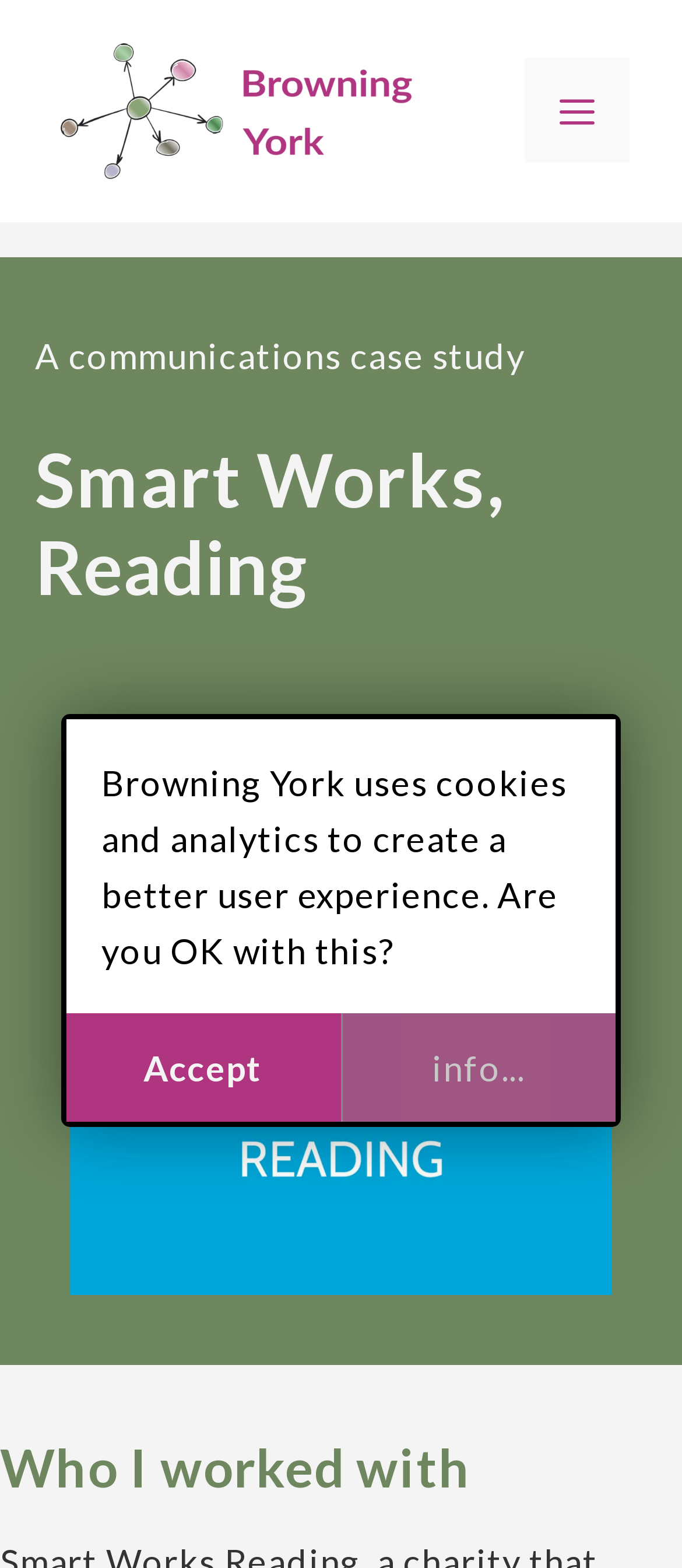Answer briefly with one word or phrase:
What is depicted in the figure?

A teal square with text